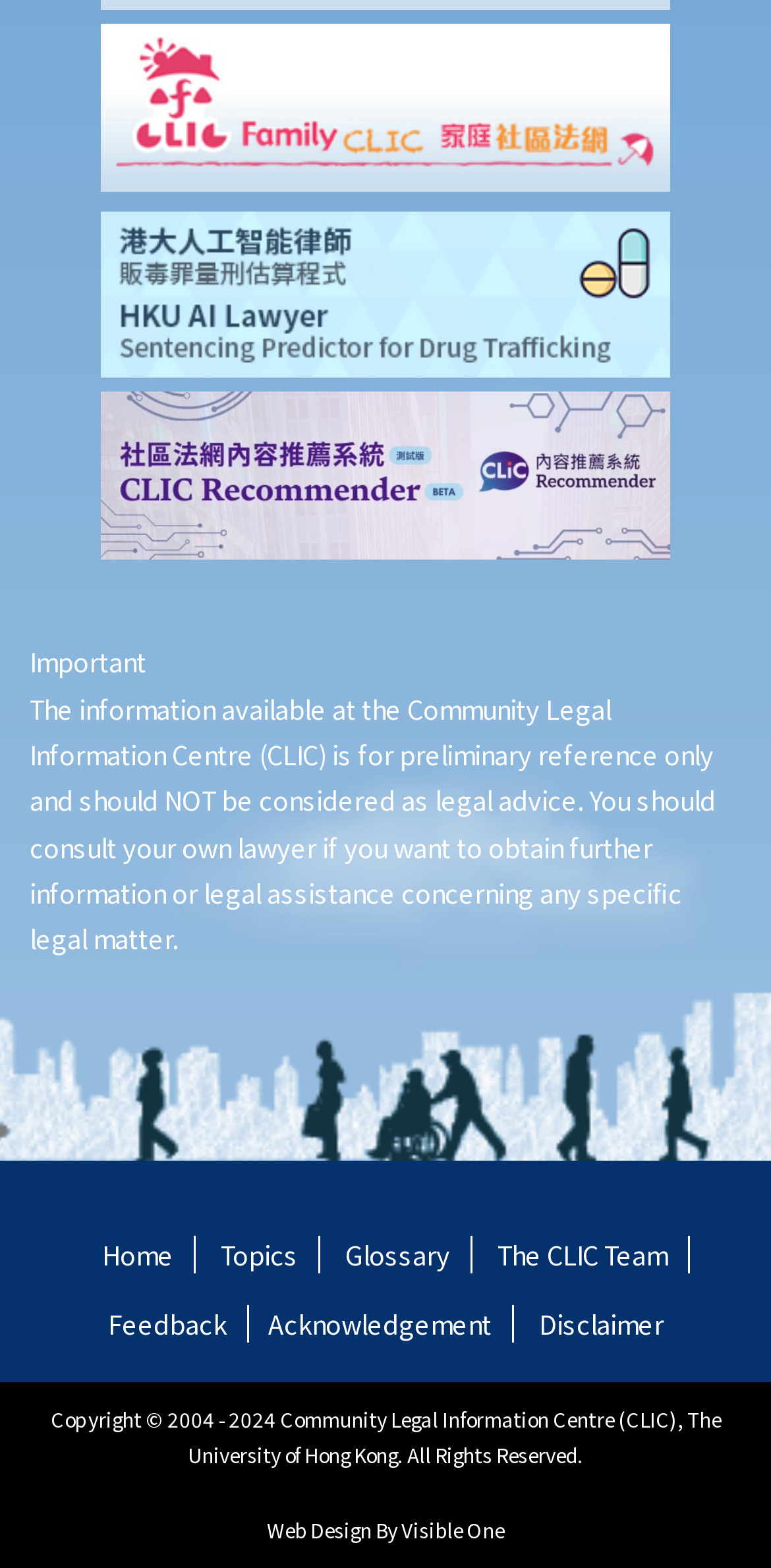Locate the bounding box coordinates of the area where you should click to accomplish the instruction: "Click on '10. How do I start a civil action by issuing an originating summons?'".

[0.051, 0.012, 0.89, 0.07]